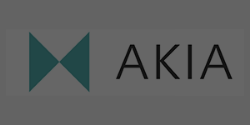Illustrate the image with a detailed and descriptive caption.

The image features the logo of "Akia," a business messaging platform designed specifically for hotels. The logo depicts a stylized graphical element alongside the bold lettering of "AKIA." This branding emphasizes the platform's focus on enhancing communication within the hospitality industry, highlighting its modern and professional approach. Akia aims to streamline guest interaction and services through its innovative technology. The logo is presented against a neutral backdrop, ensuring visibility and drawing attention to the brand's name and identity.